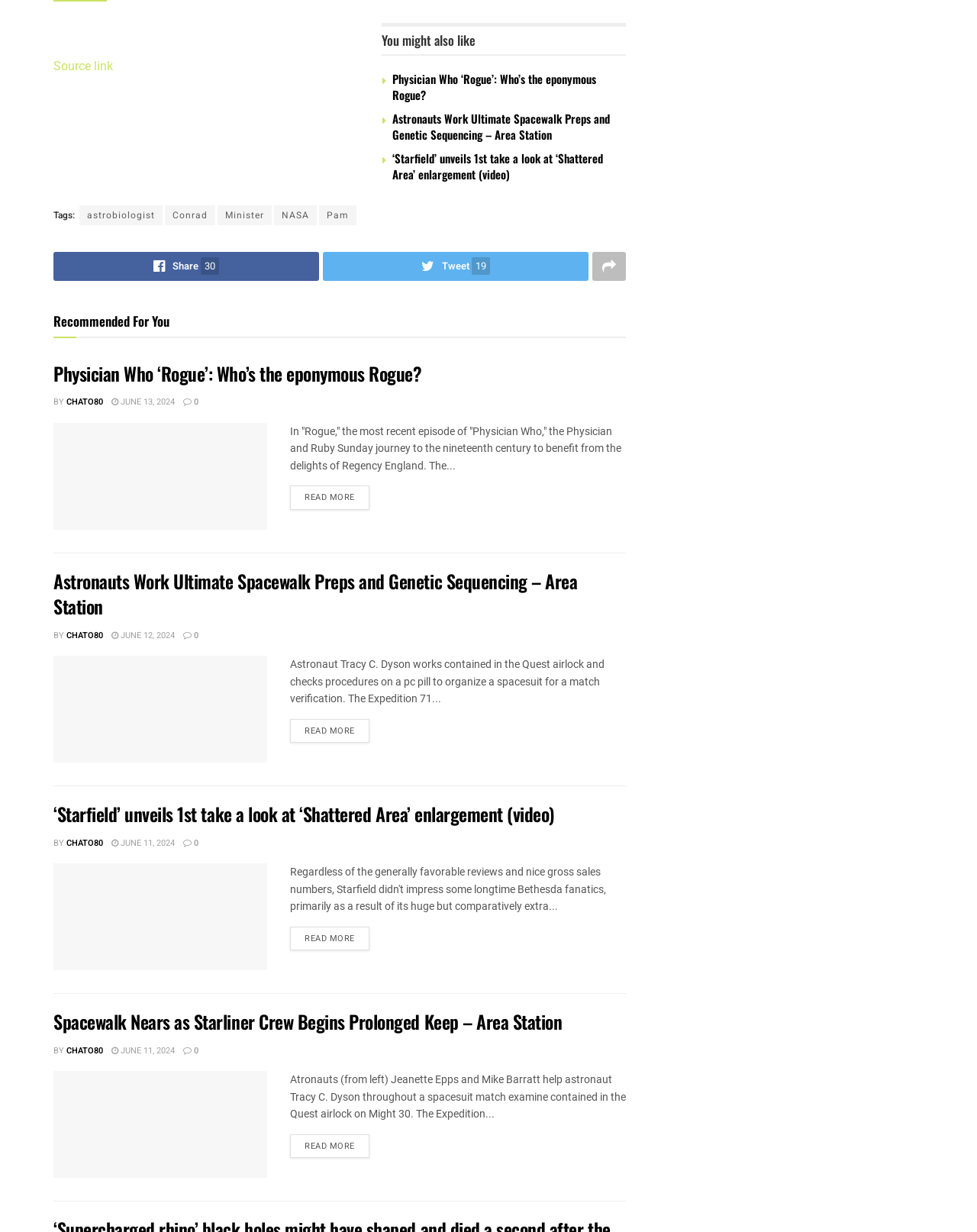Please locate the bounding box coordinates of the element's region that needs to be clicked to follow the instruction: "Click on 'Share'". The bounding box coordinates should be provided as four float numbers between 0 and 1, i.e., [left, top, right, bottom].

[0.055, 0.204, 0.327, 0.228]